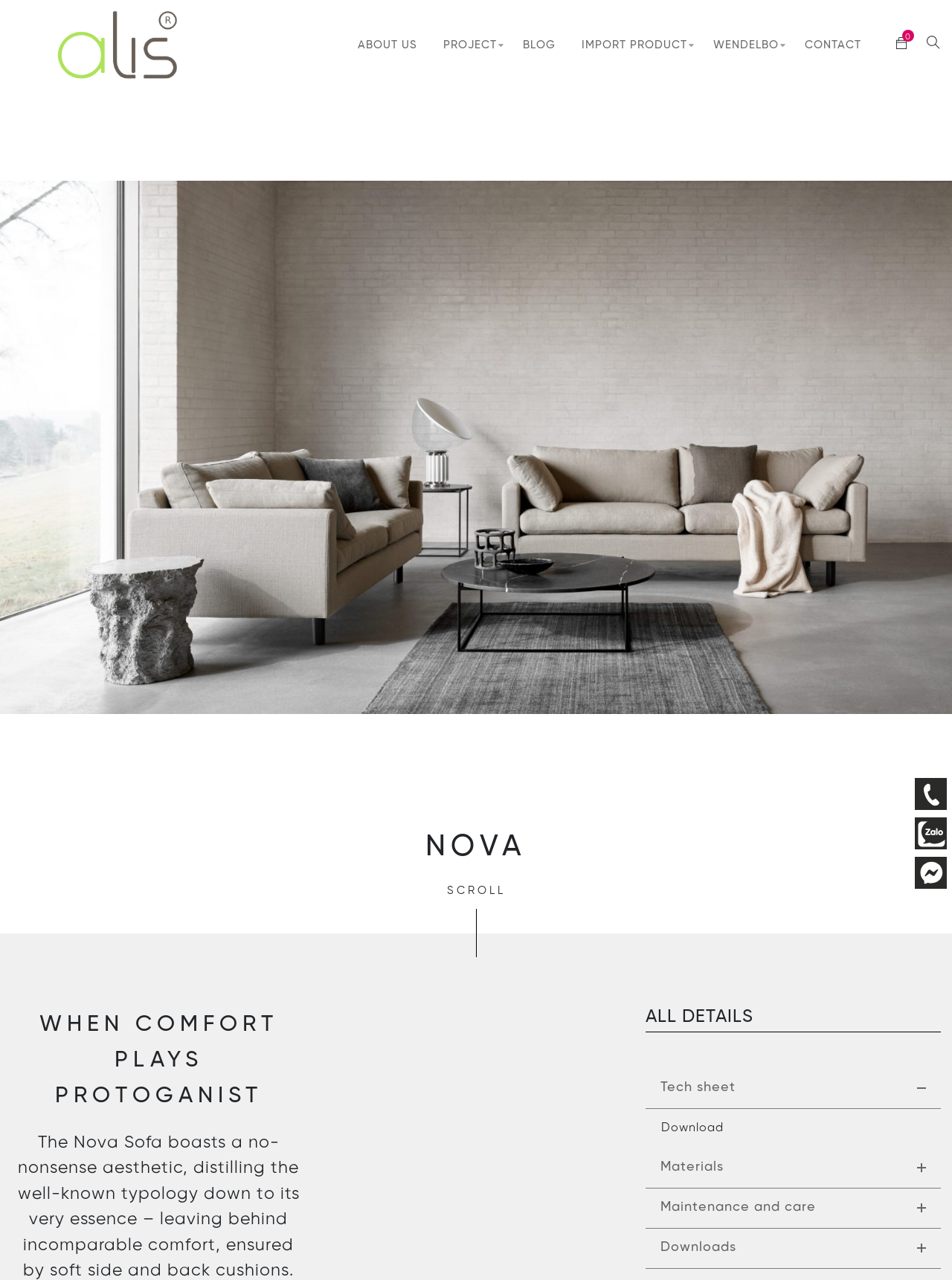How many social media links are there?
Could you please answer the question thoroughly and with as much detail as possible?

I found three social media links at the bottom of the webpage, which are '+84909460418', '0909460418', and '@AlisvnDesign'. There are 3 social media links in total.